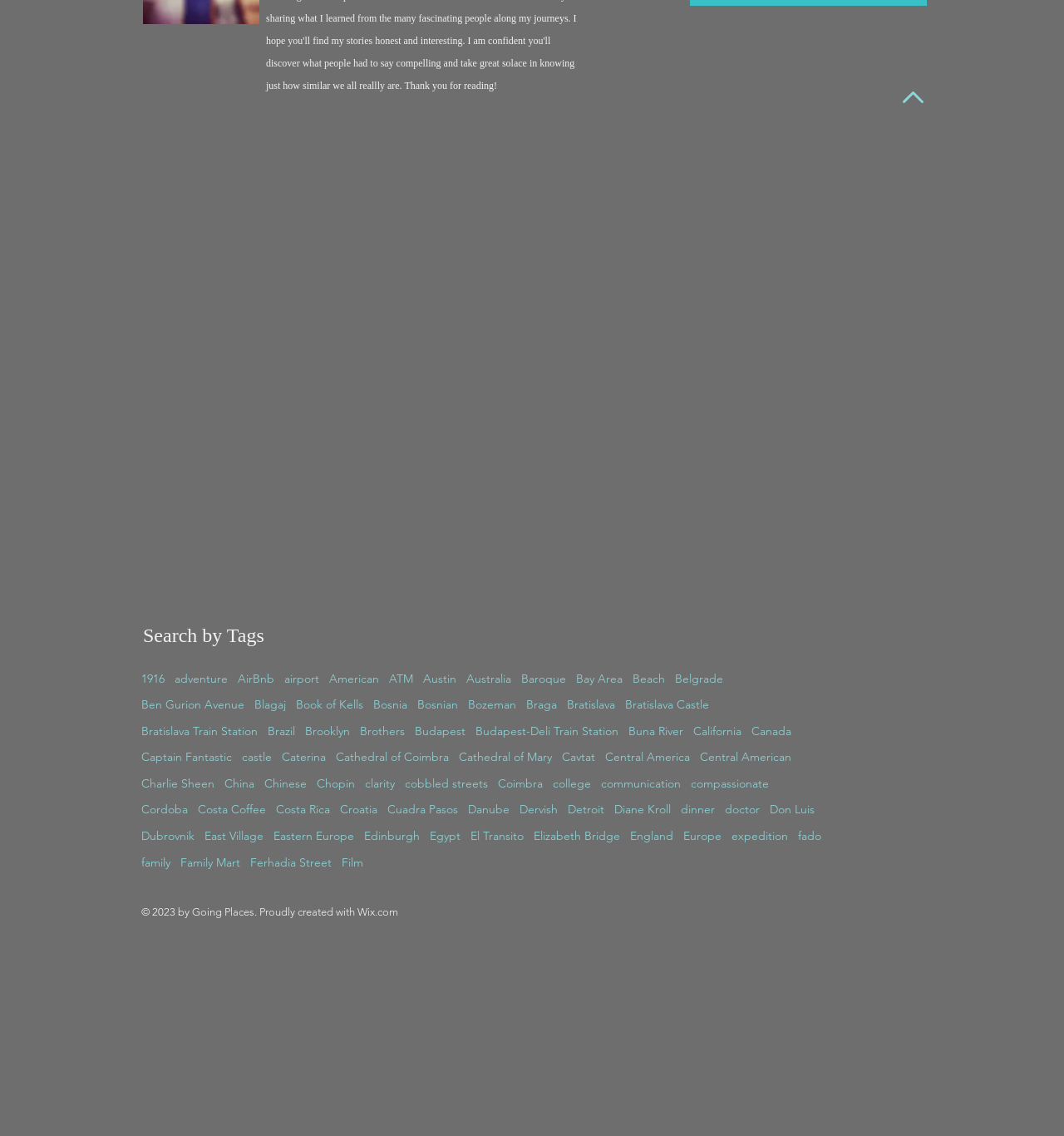Refer to the image and offer a detailed explanation in response to the question: How many links are available for searching?

By counting the number of link elements under the navigation element, I can see that there are more than 350 links available for searching, each representing a different tag or keyword.